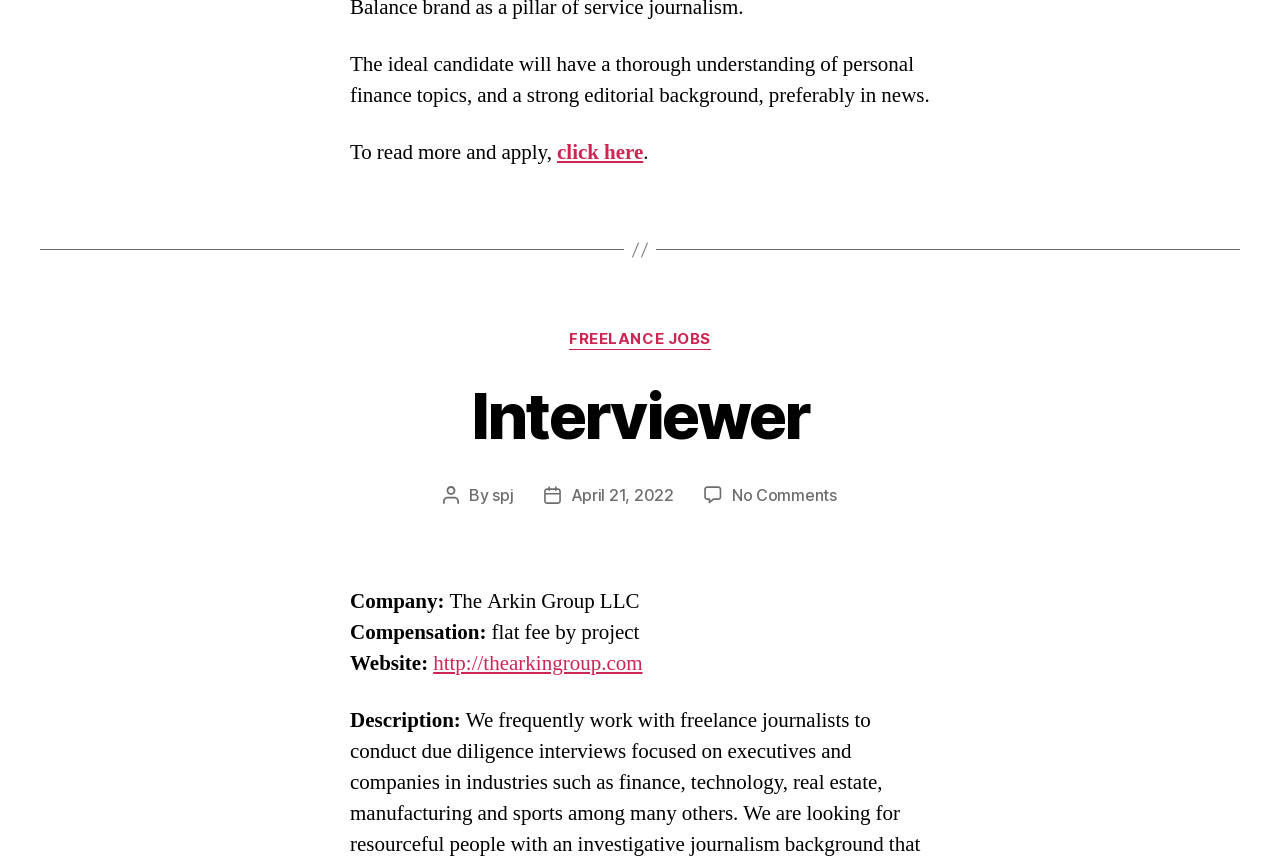Identify the bounding box of the HTML element described here: "Interviewer". Provide the coordinates as four float numbers between 0 and 1: [left, top, right, bottom].

[0.368, 0.455, 0.632, 0.545]